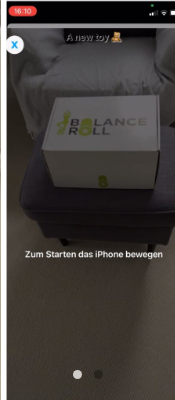What is the purpose of the message below the box?
Based on the image, answer the question with as much detail as possible.

The message is placed below the box and instructs users to move their iPhone to begin interacting with the virtual gift wrapping feature, indicating that the image is part of a broader theme that invites users to engage with a creative way to present gifts.